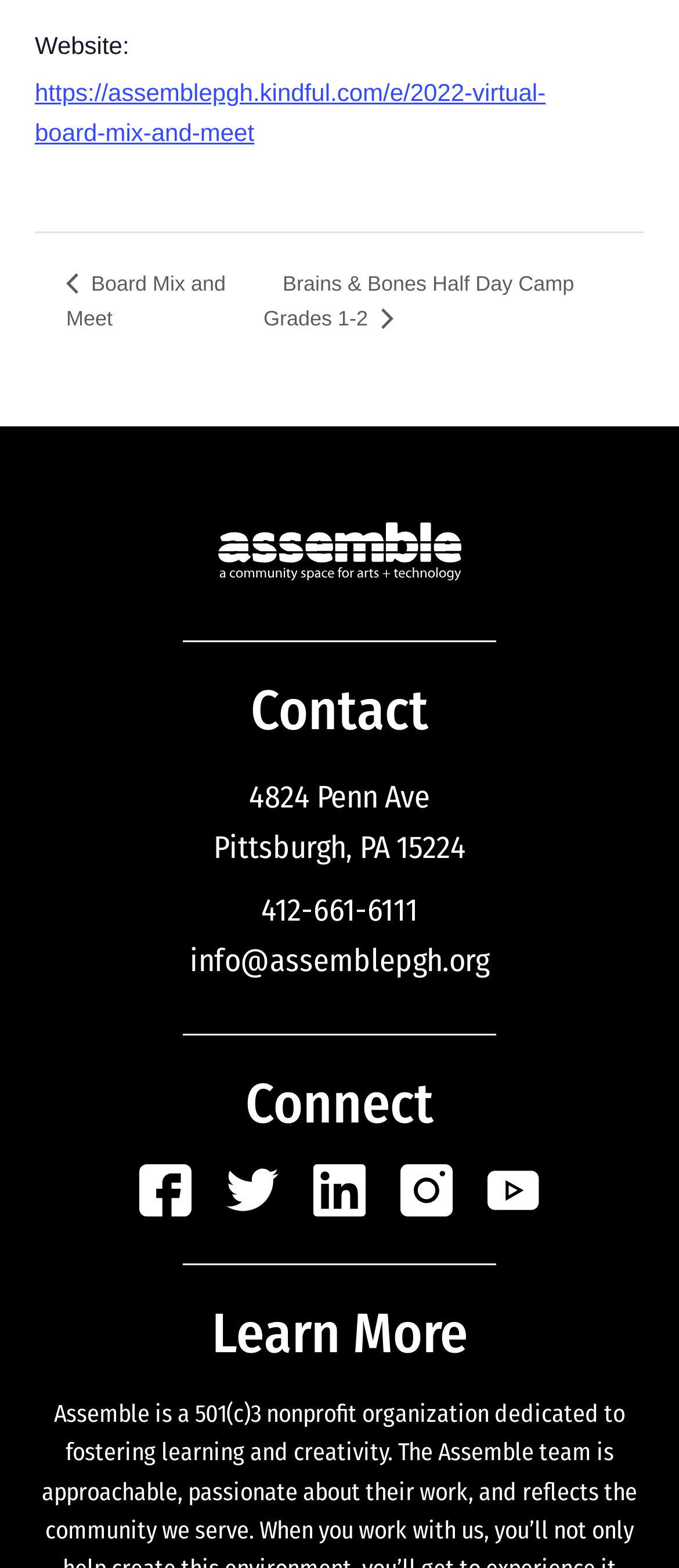What is the city of Assemble's location?
Please answer the question with as much detail as possible using the screenshot.

In the contact section, I found a series of static texts describing the address of Assemble, including 'Pittsburgh' as the city.